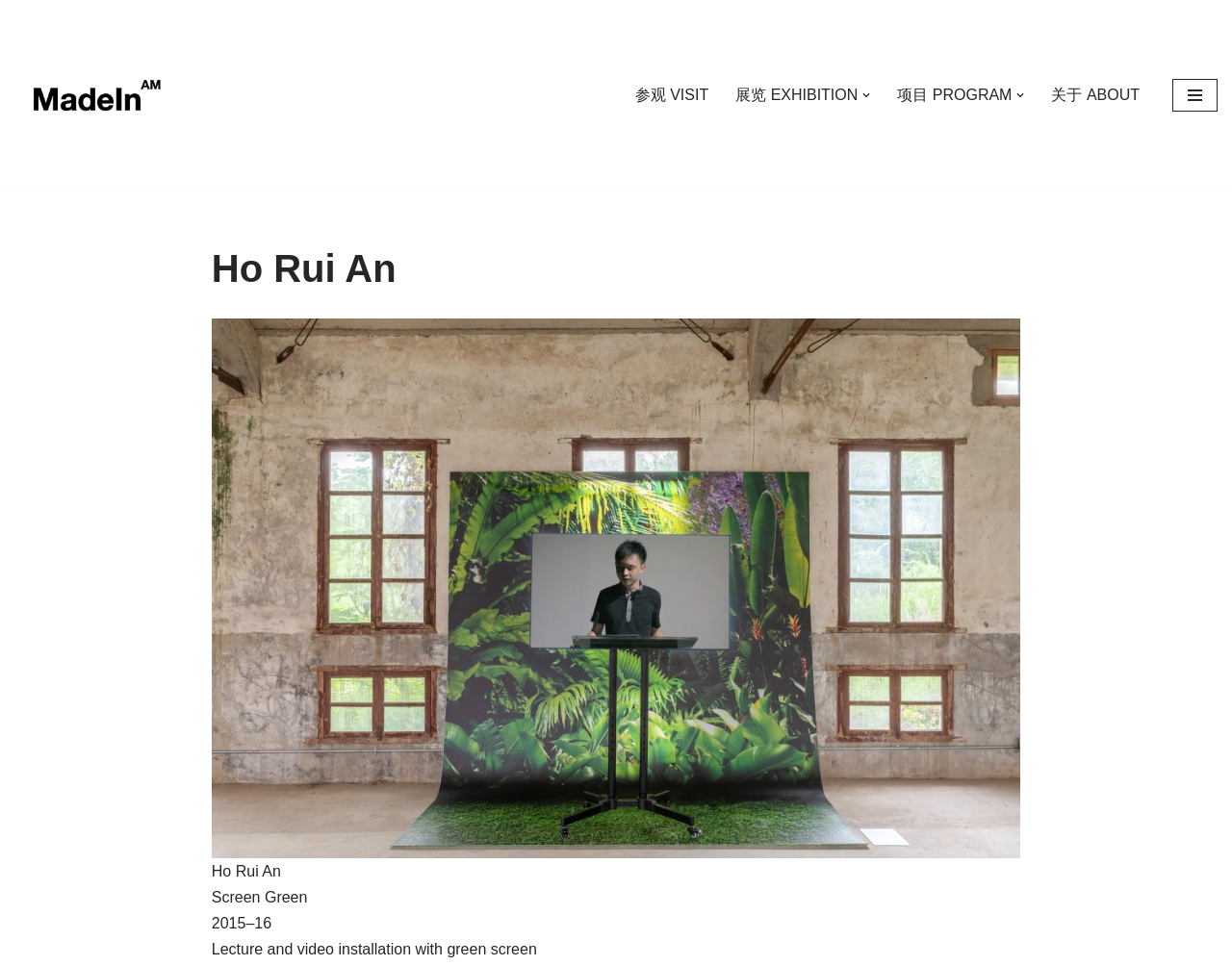Extract the text of the main heading from the webpage.

Ho Rui An